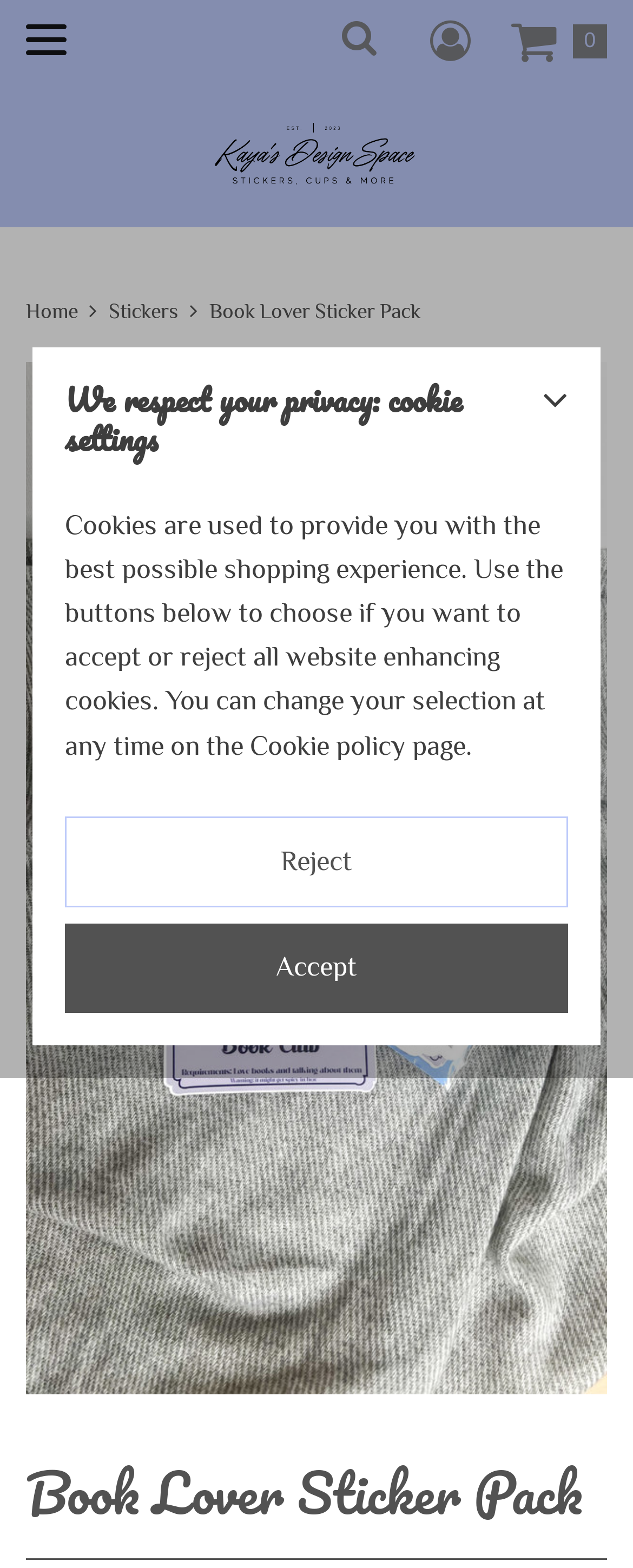Describe every aspect of the webpage comprehensively.

This webpage is about a "Book Lover Sticker Pack" on "Kaya's Design Space". At the top left, there is a logo of "Kaya's Design Space" which is an image and a link. Next to it, there is a search bar with a search button and a textbox to input search queries. On the top right, there are links to access the customer account and the shopping basket, which is currently empty.

On the top left corner, there is a button to open the main menu, which contains links to the home page, stickers, and the current page, "Book Lover Sticker Pack". Below the main menu button, there is a large image of the "Book Lover Sticker Pack". 

The main content of the page is a heading that says "Book Lover Sticker Pack". At the bottom of the page, there is a dialog box about cookie settings, which is currently open. The dialog box has a heading, a description of how cookies are used, and two buttons to accept or reject website enhancing cookies.